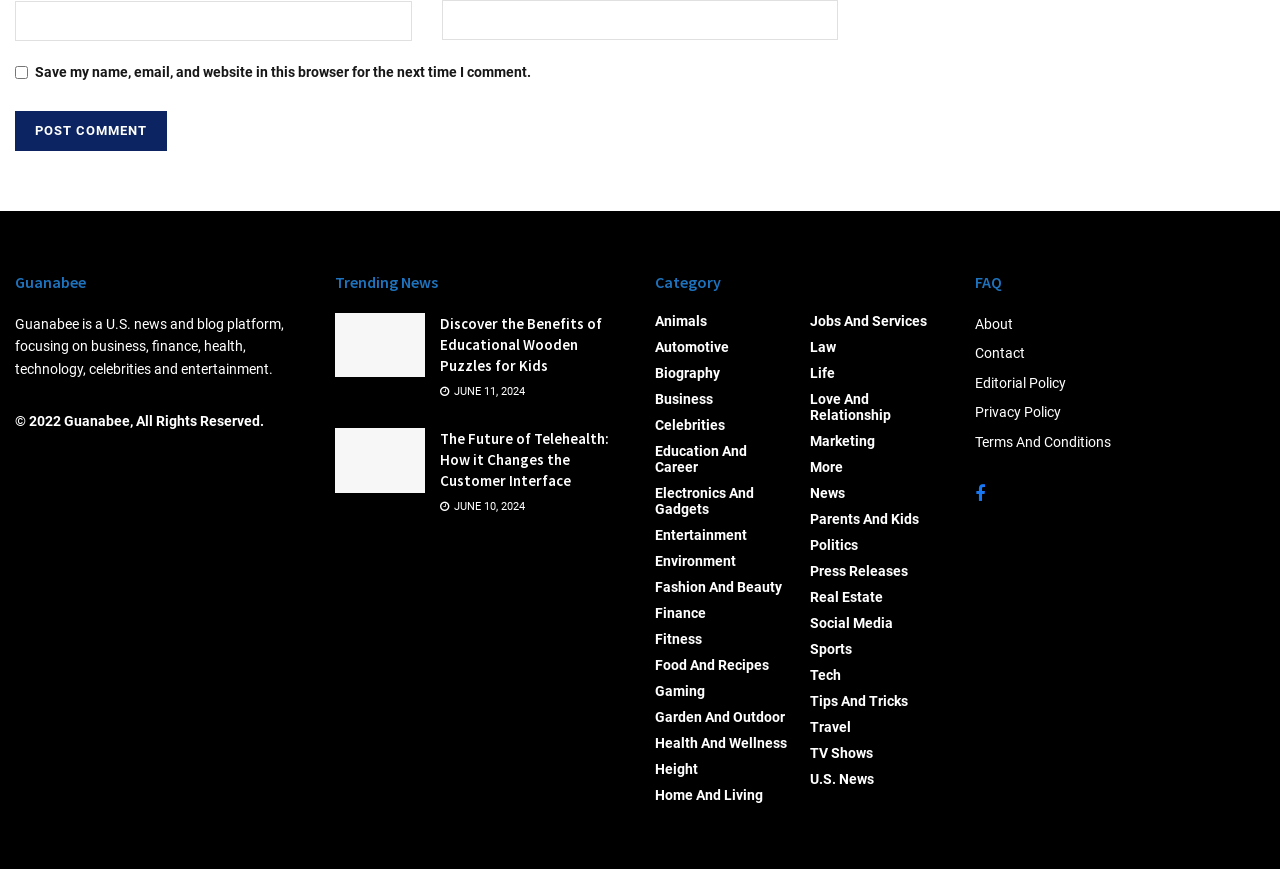Examine the image and give a thorough answer to the following question:
What is the purpose of the 'Post Comment' button?

The button is located below the comment form, and its text suggests that it allows users to submit their comments after filling out the form.